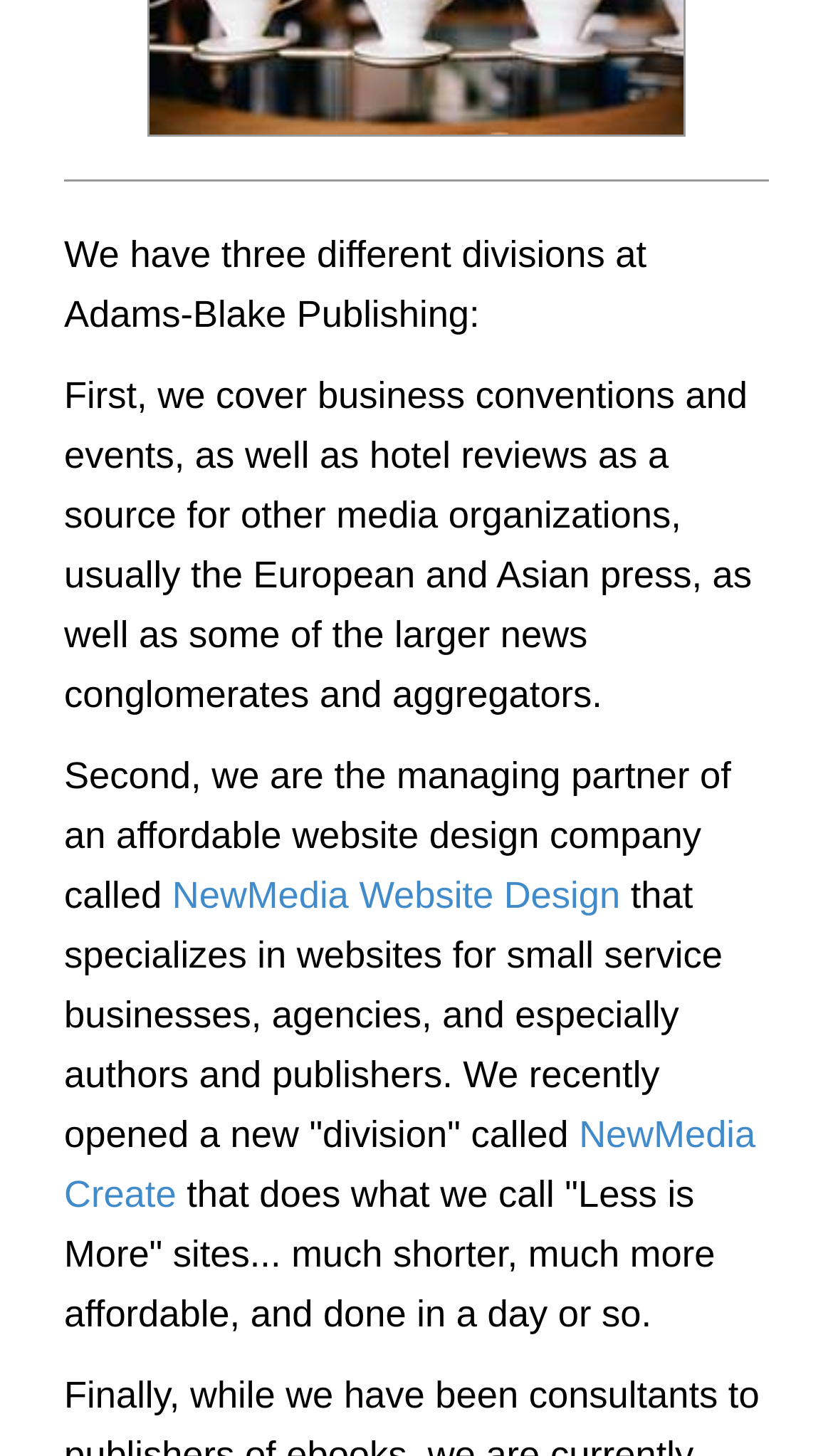What type of businesses does NewMedia Website Design specialize in?
Please provide a detailed answer to the question.

The text mentions that NewMedia Website Design 'specializes in websites for small service businesses, agencies, and especially authors and publishers', which reveals the types of businesses it caters to.